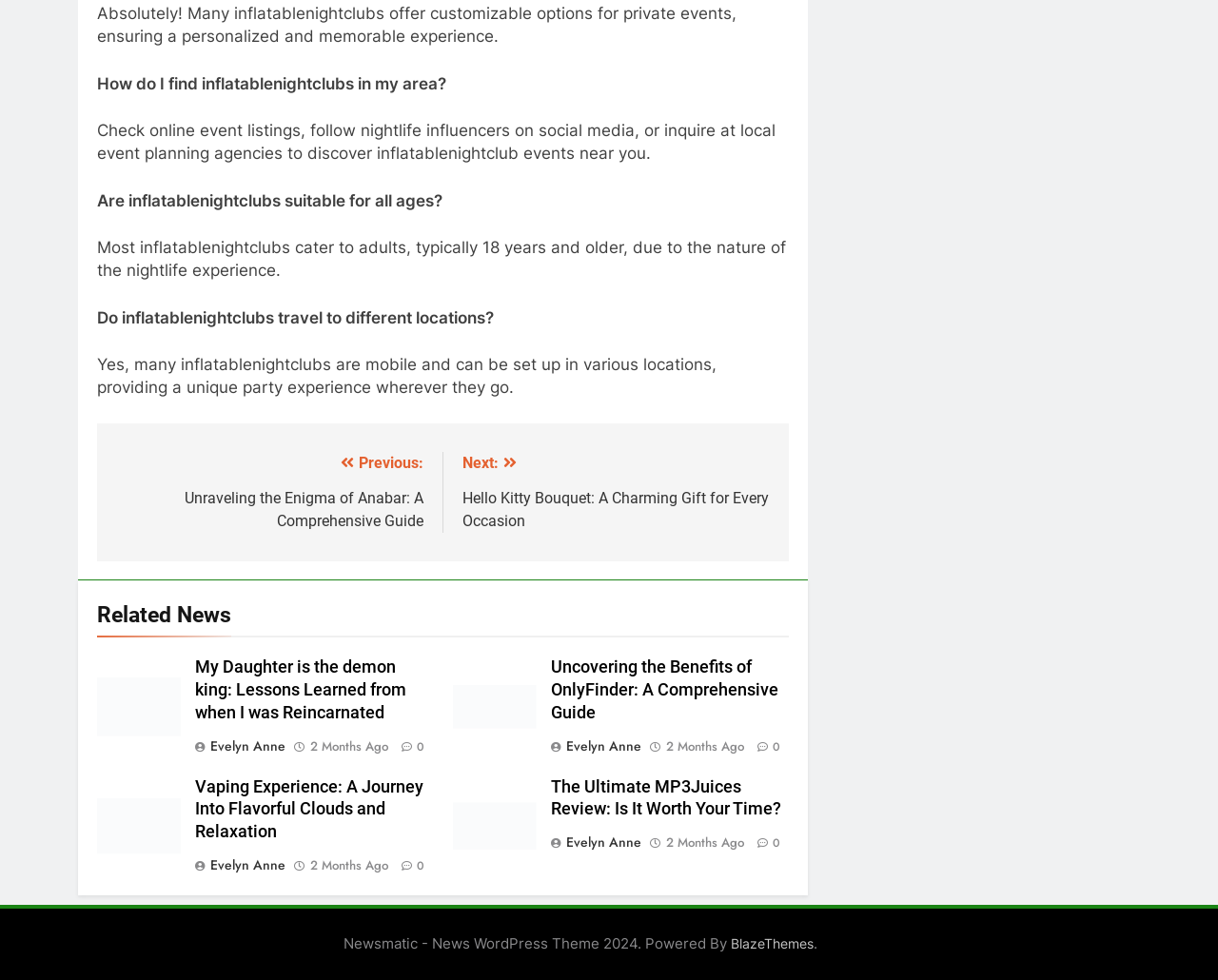Find the bounding box coordinates of the element to click in order to complete the given instruction: "Read 'My Daughter is the demon king: Lessons Learned from when I was Reincarnated'."

[0.16, 0.671, 0.334, 0.737]